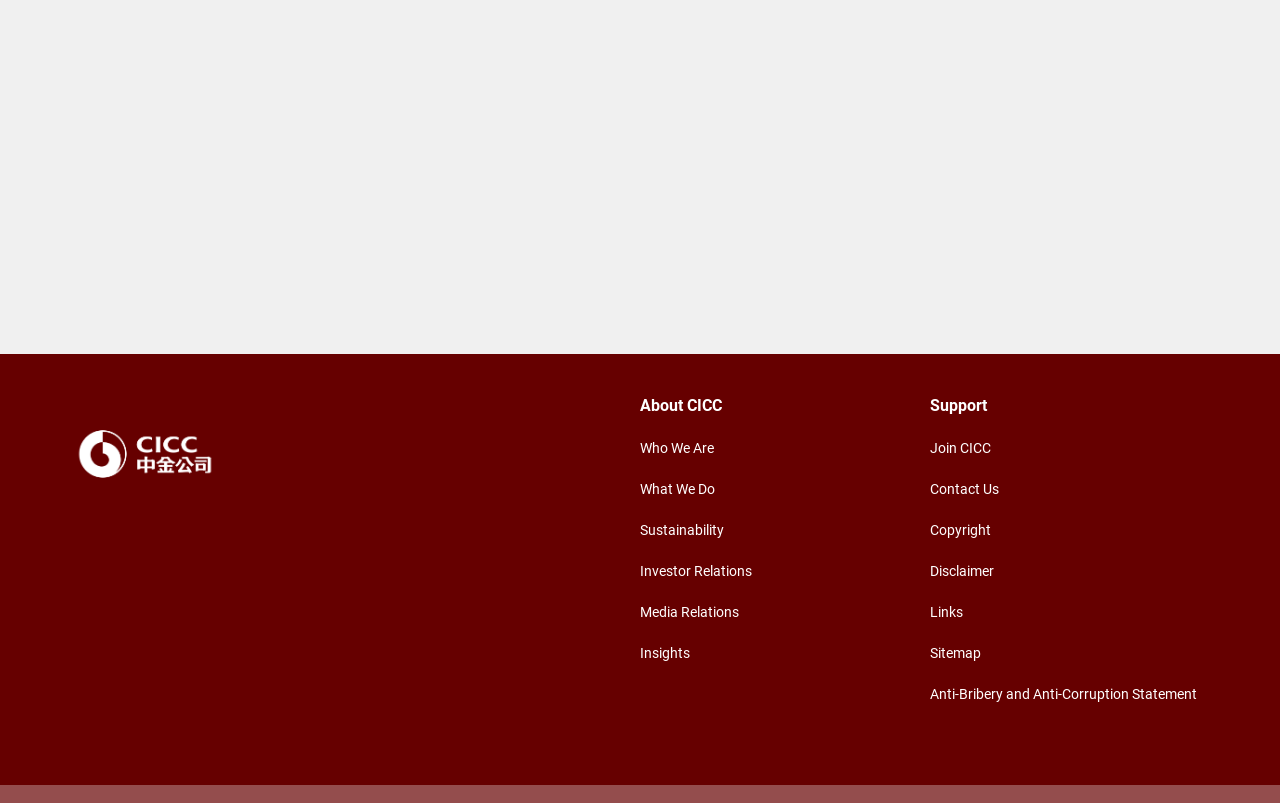How many links are there in the second DescriptionList?
Answer the question with a single word or phrase by looking at the picture.

8